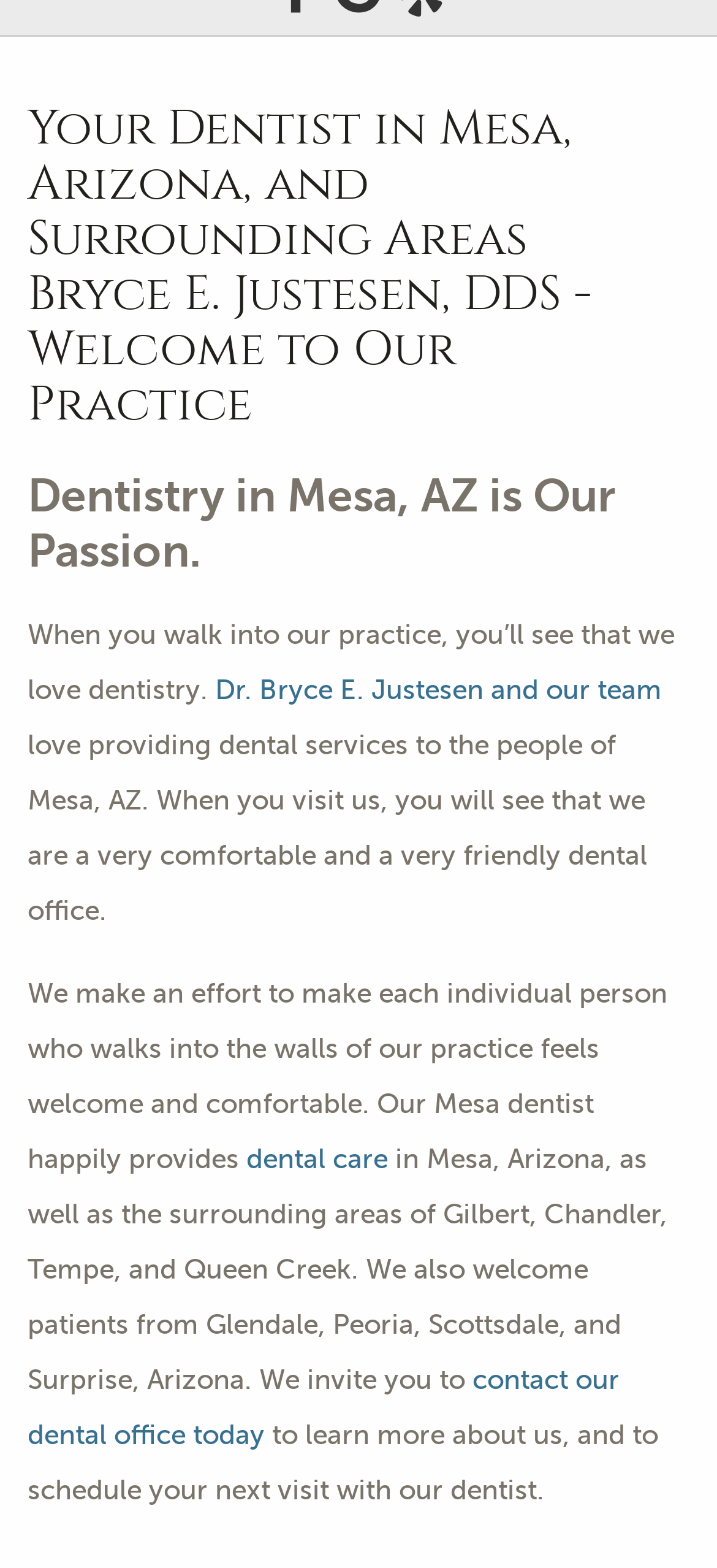Given the element description Call Us, specify the bounding box coordinates of the corresponding UI element in the format (top-left x, top-left y, bottom-right x, bottom-right y). All values must be between 0 and 1.

[0.813, 0.266, 0.962, 0.345]